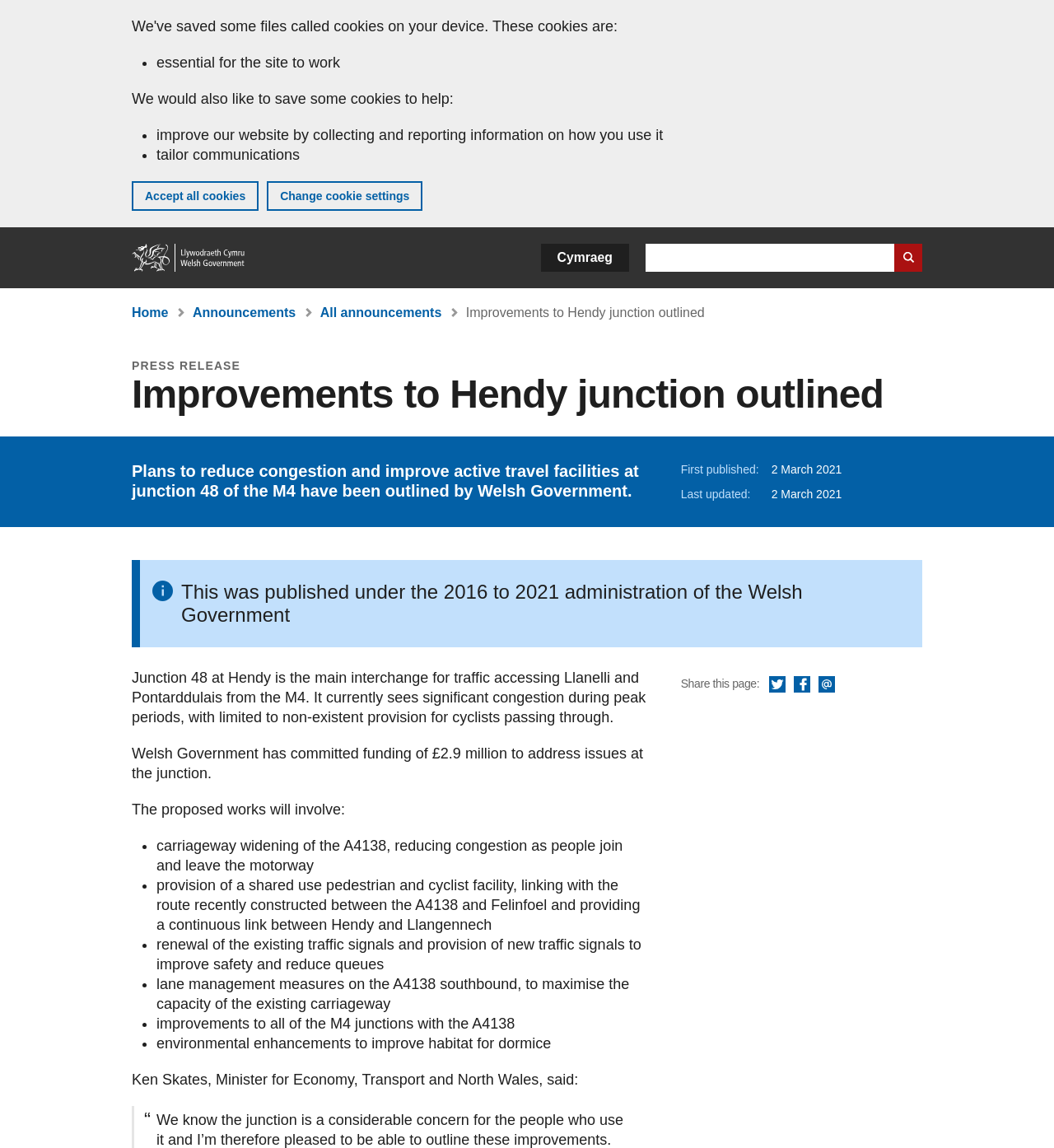Answer the question using only one word or a concise phrase: What is the main purpose of the proposed works at Junction 48?

Reduce congestion and improve active travel facilities